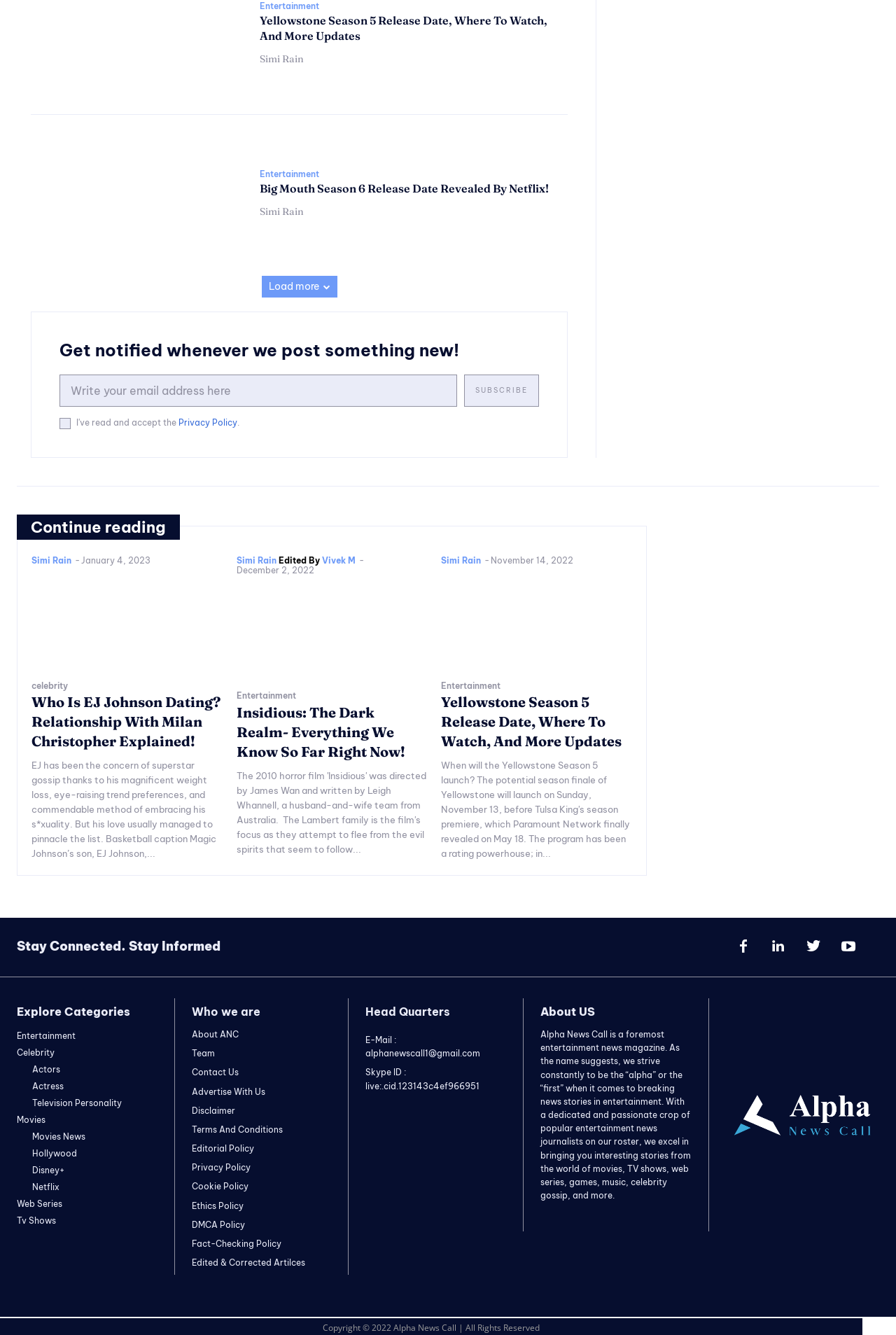Using the element description: "Simi Rain", determine the bounding box coordinates. The coordinates should be in the format [left, top, right, bottom], with values between 0 and 1.

[0.29, 0.153, 0.339, 0.163]